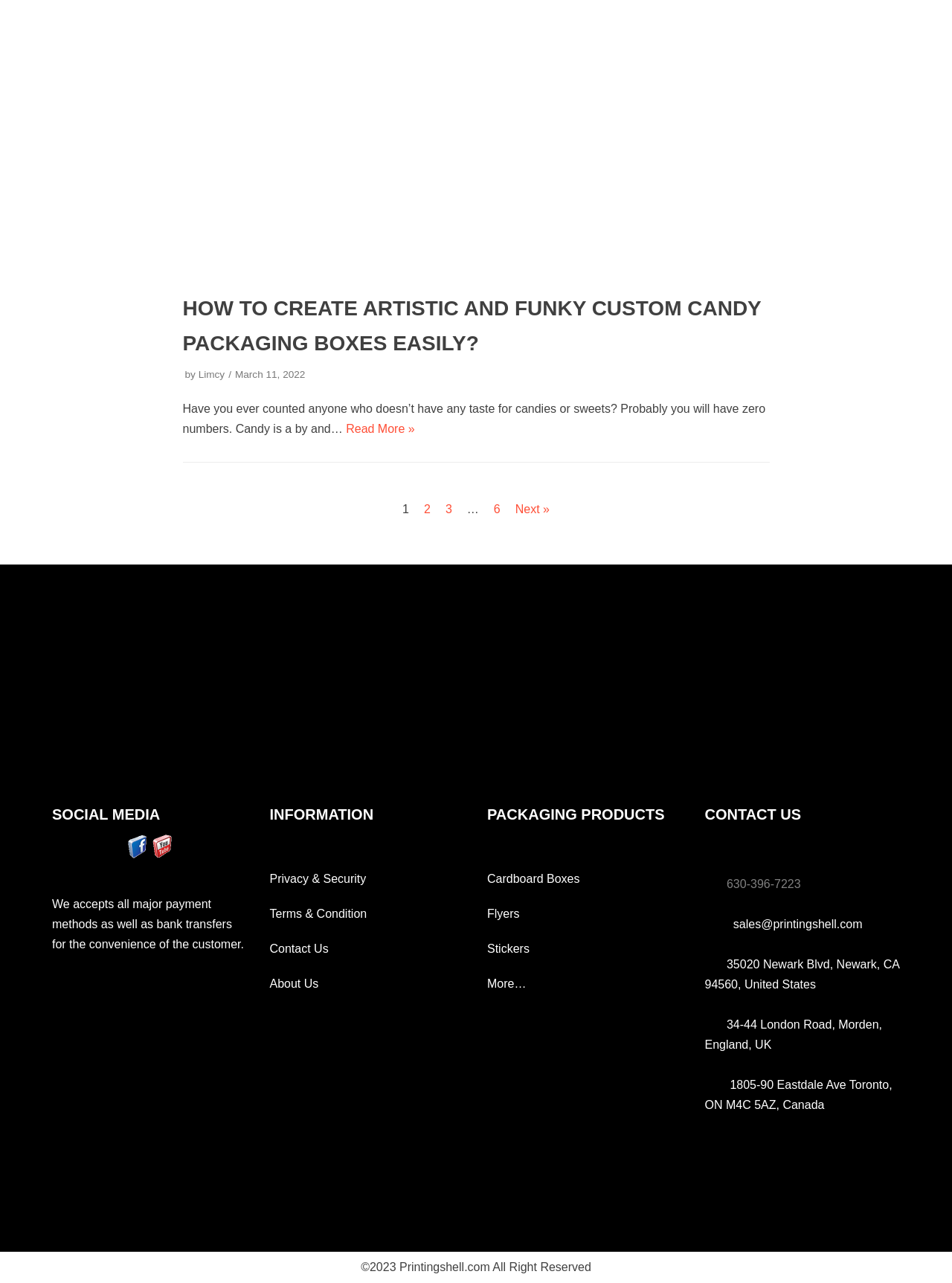Identify the bounding box coordinates of the element that should be clicked to fulfill this task: "learn more about cardboard boxes". The coordinates should be provided as four float numbers between 0 and 1, i.e., [left, top, right, bottom].

[0.512, 0.68, 0.609, 0.69]